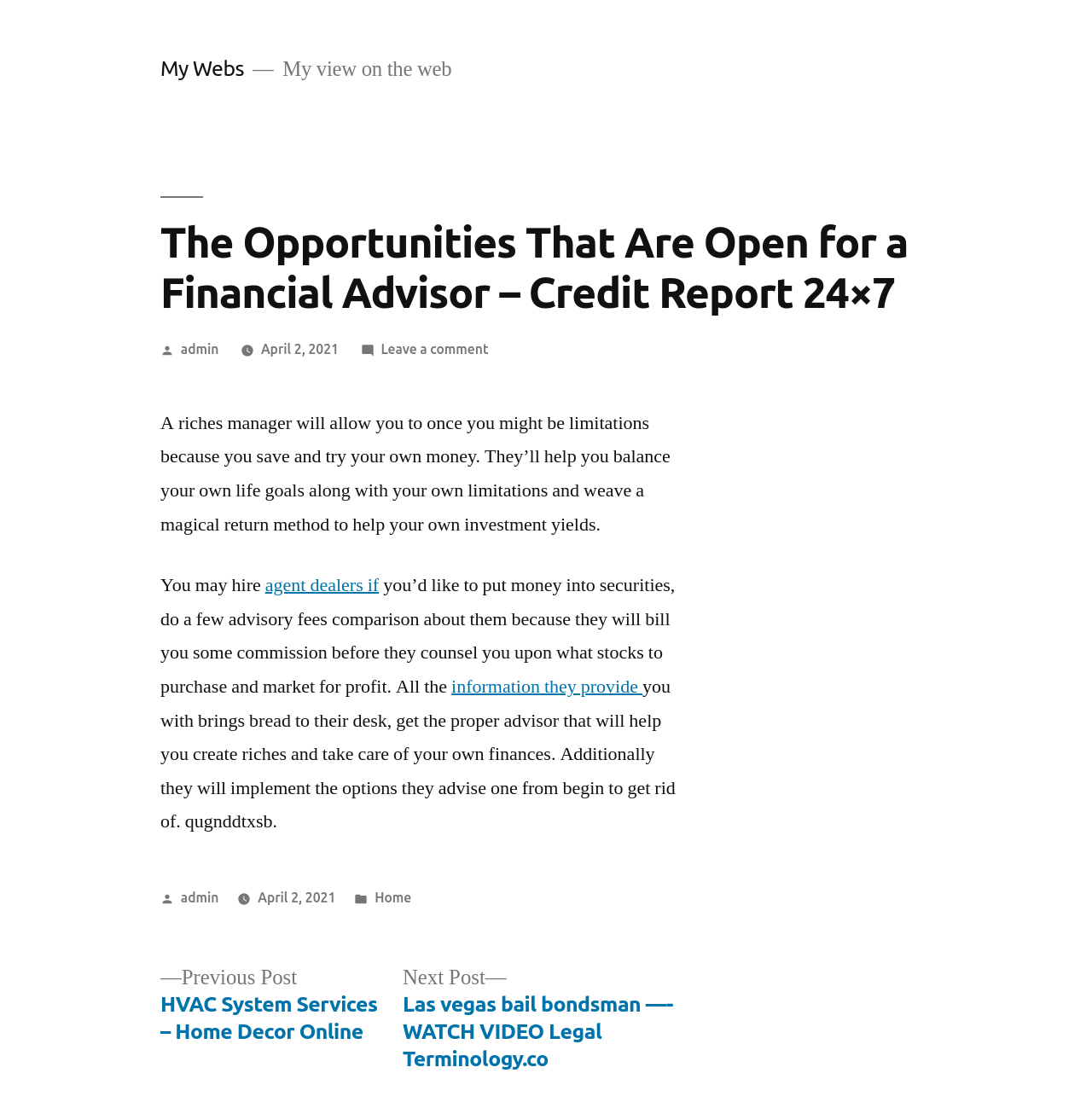Determine the bounding box for the UI element described here: "Home".

[0.343, 0.803, 0.377, 0.817]